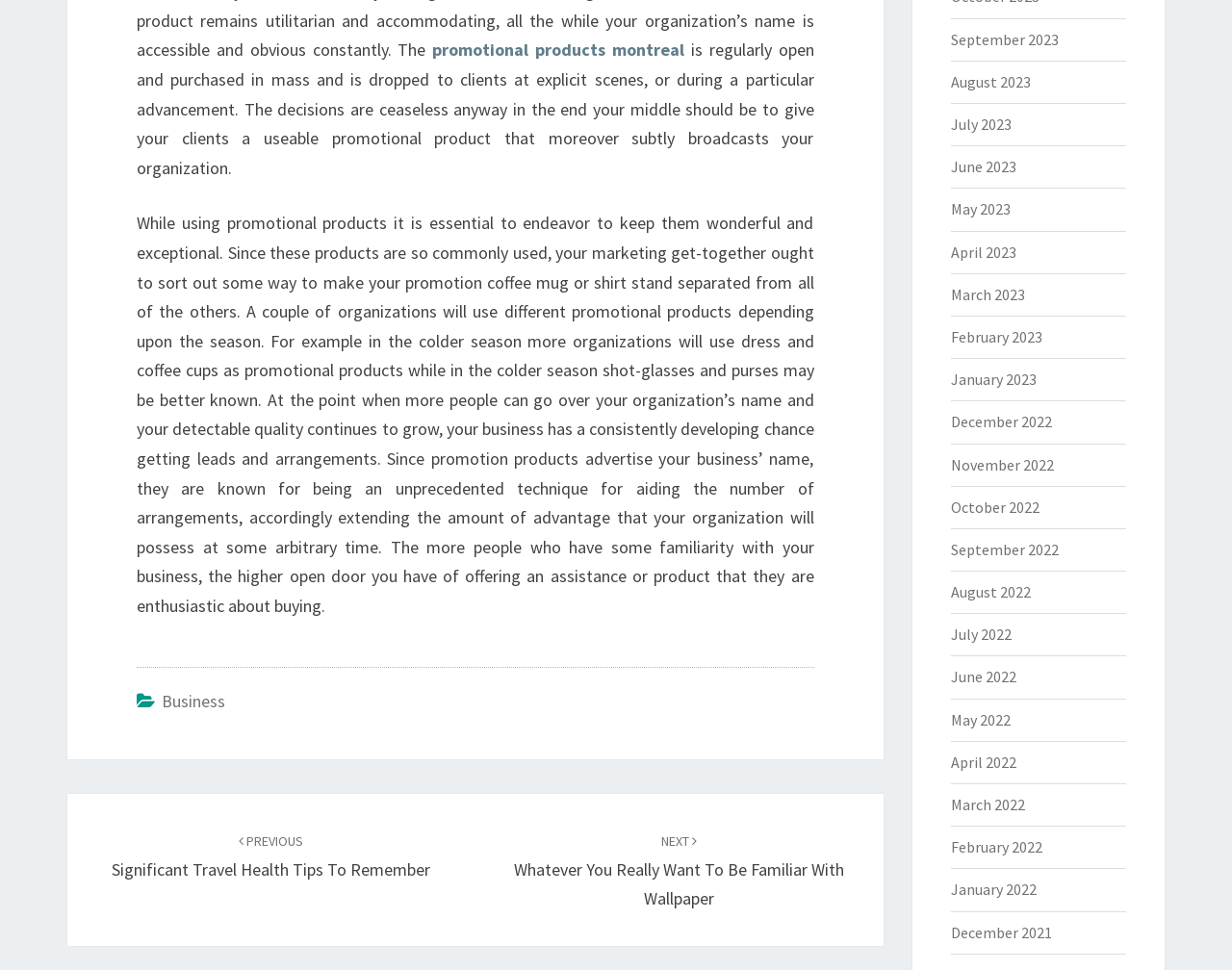Find the UI element described as: "Business" and predict its bounding box coordinates. Ensure the coordinates are four float numbers between 0 and 1, [left, top, right, bottom].

[0.131, 0.711, 0.183, 0.734]